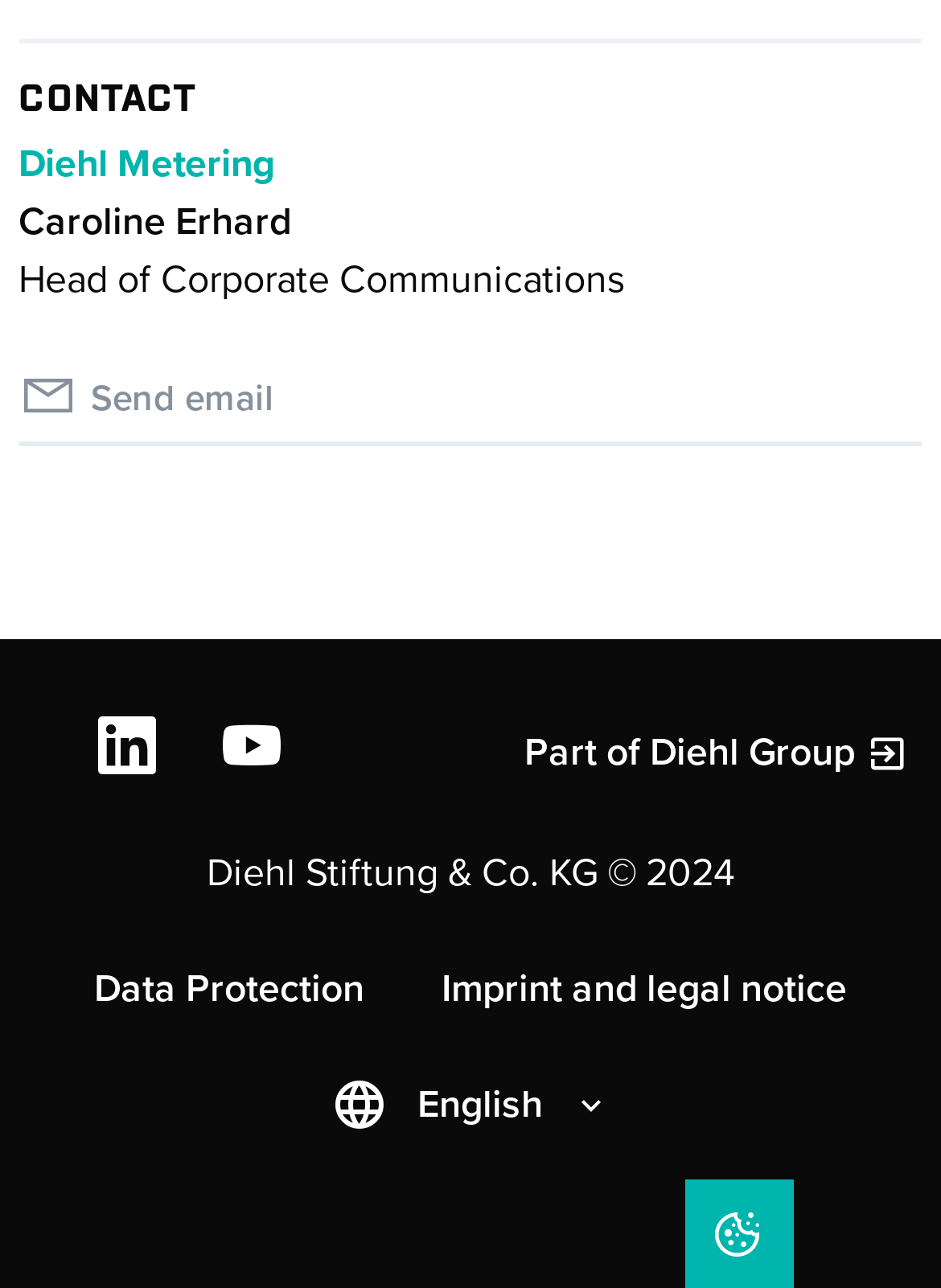How many social media links are present on the webpage?
Please answer the question with a detailed and comprehensive explanation.

I counted the number of link elements with social media icons, including LinkedIn, Youtube, and a link with a generic icon, to arrive at the answer of 3 social media links.